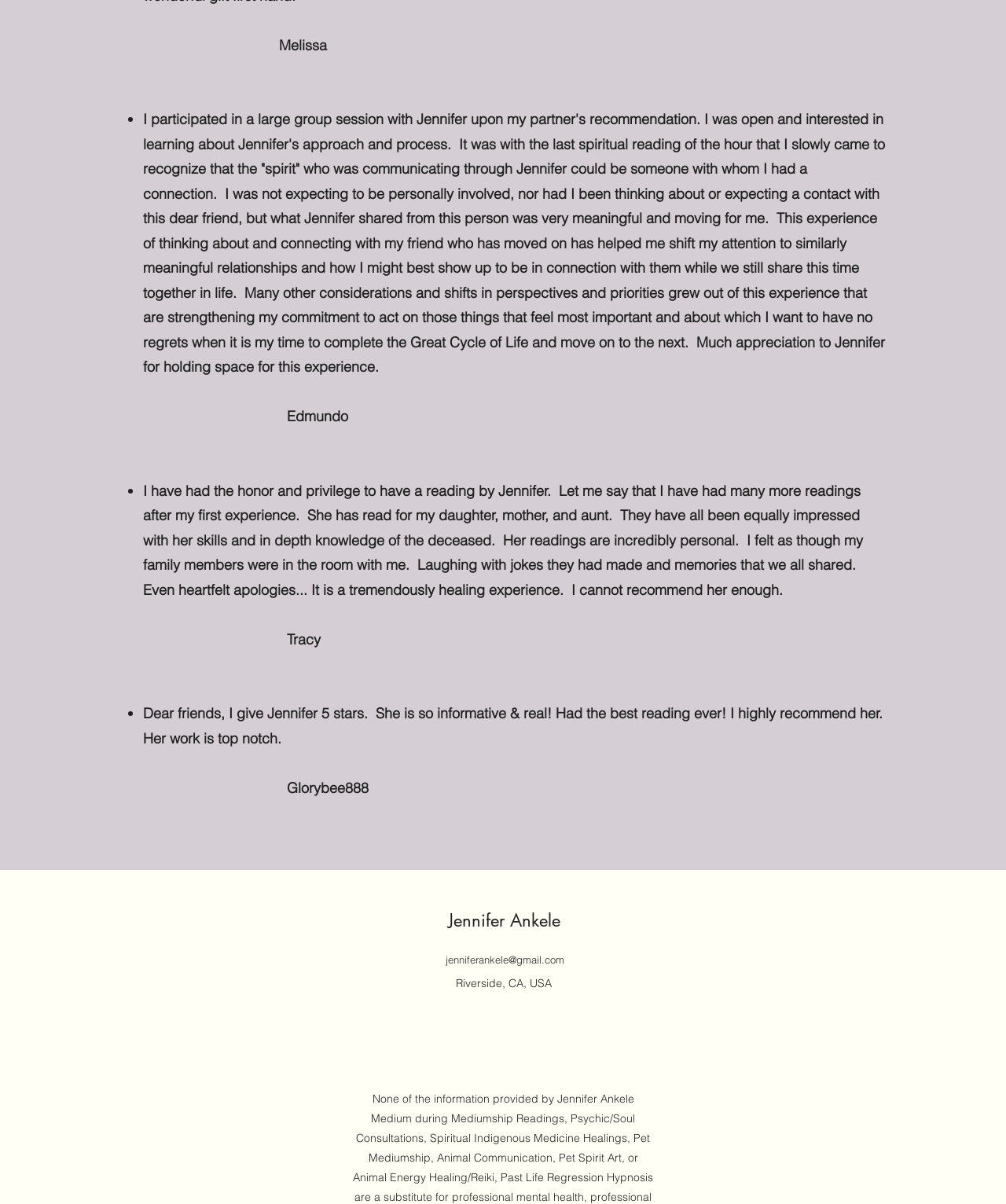Please reply with a single word or brief phrase to the question: 
What is the location of Jennifer's spiritual readings?

Riverside, CA, USA